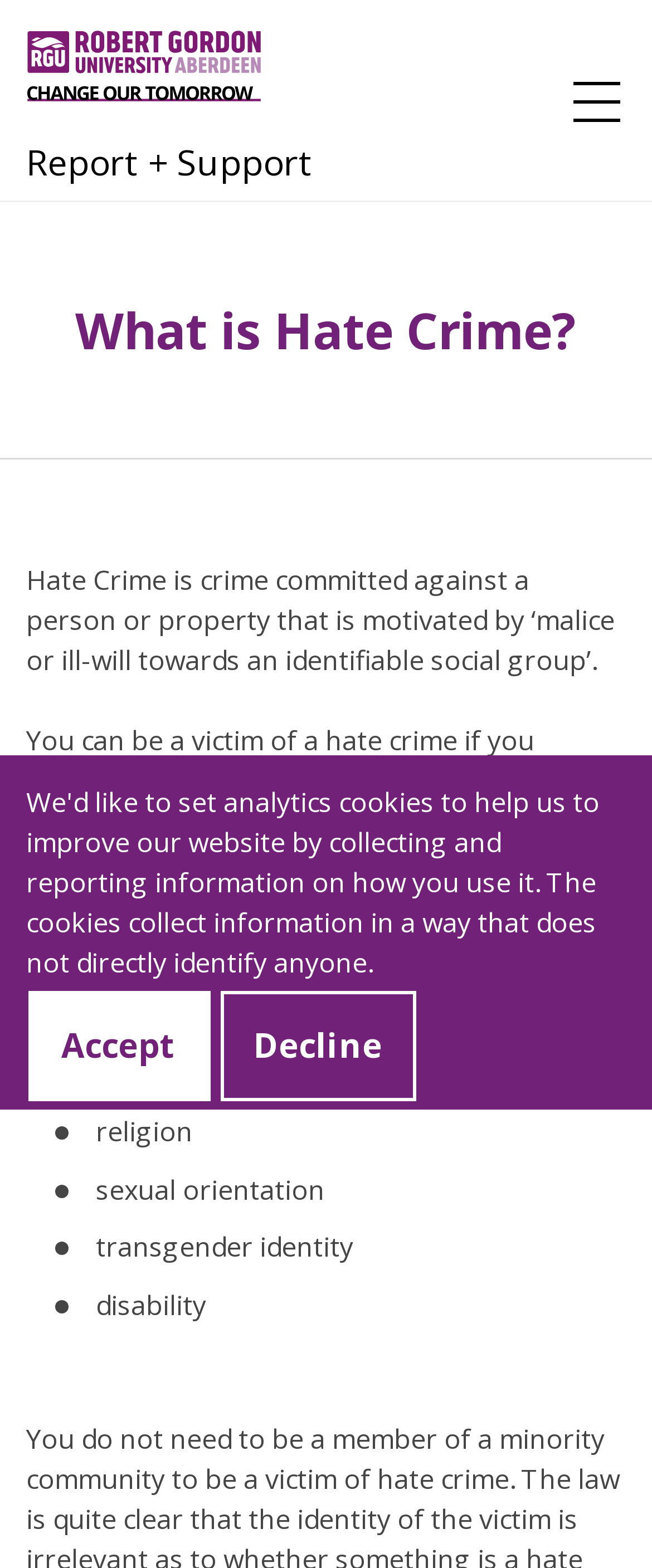Refer to the image and provide an in-depth answer to the question: 
How many characteristics are recognized as hate crimes in Scotland?

The webpage lists five characteristics that are recognized as hate crimes in Scotland: race, religion, sexual orientation, transgender identity, and disability.